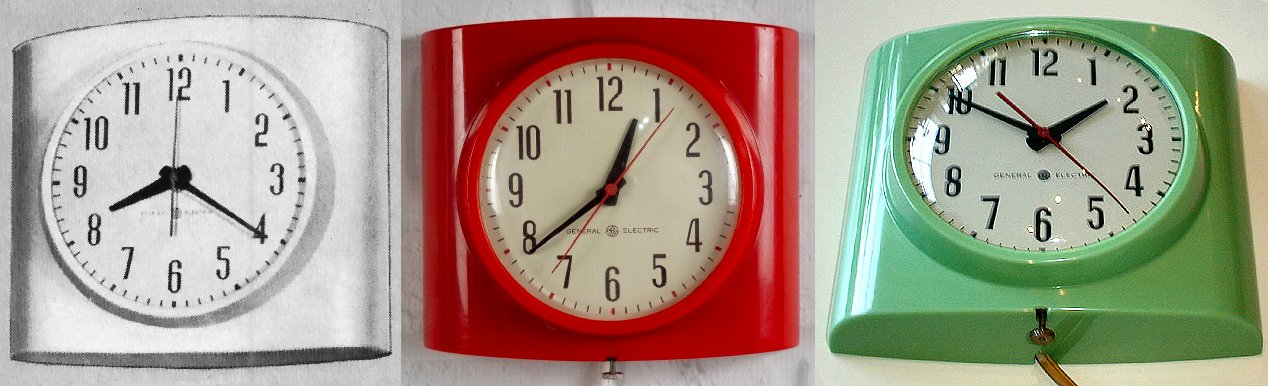Analyze the image and answer the question with as much detail as possible: 
What is the color of the sweep second hand on the red clock?

The red clock stands out with its smooth, modern plastic casing and contrasting white face, emphasizing its functional clarity with dark hands and numerals, complemented by a small red sweep second hand.